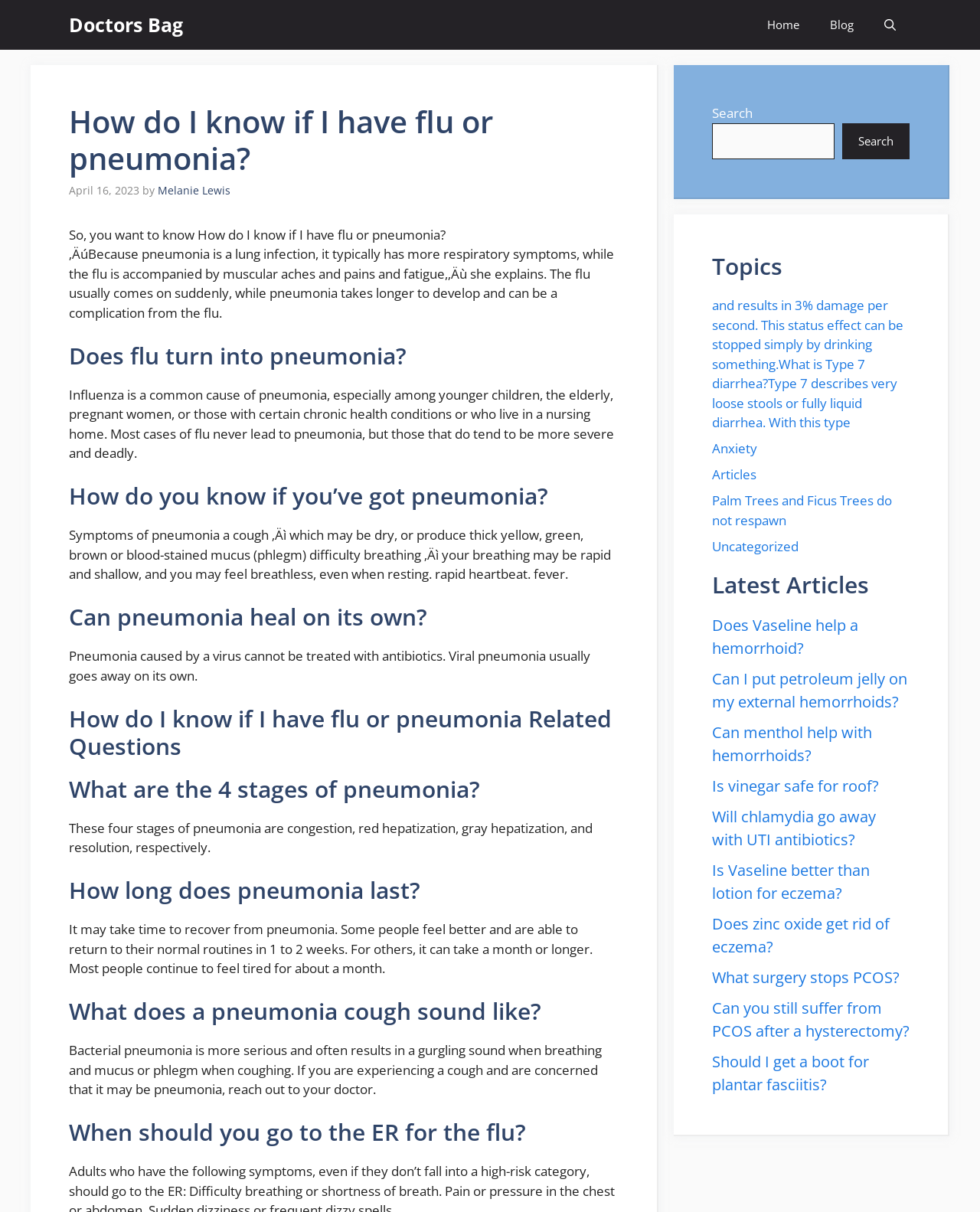Provide the bounding box coordinates for the area that should be clicked to complete the instruction: "Click on the 'Home' link".

[0.767, 0.0, 0.831, 0.041]